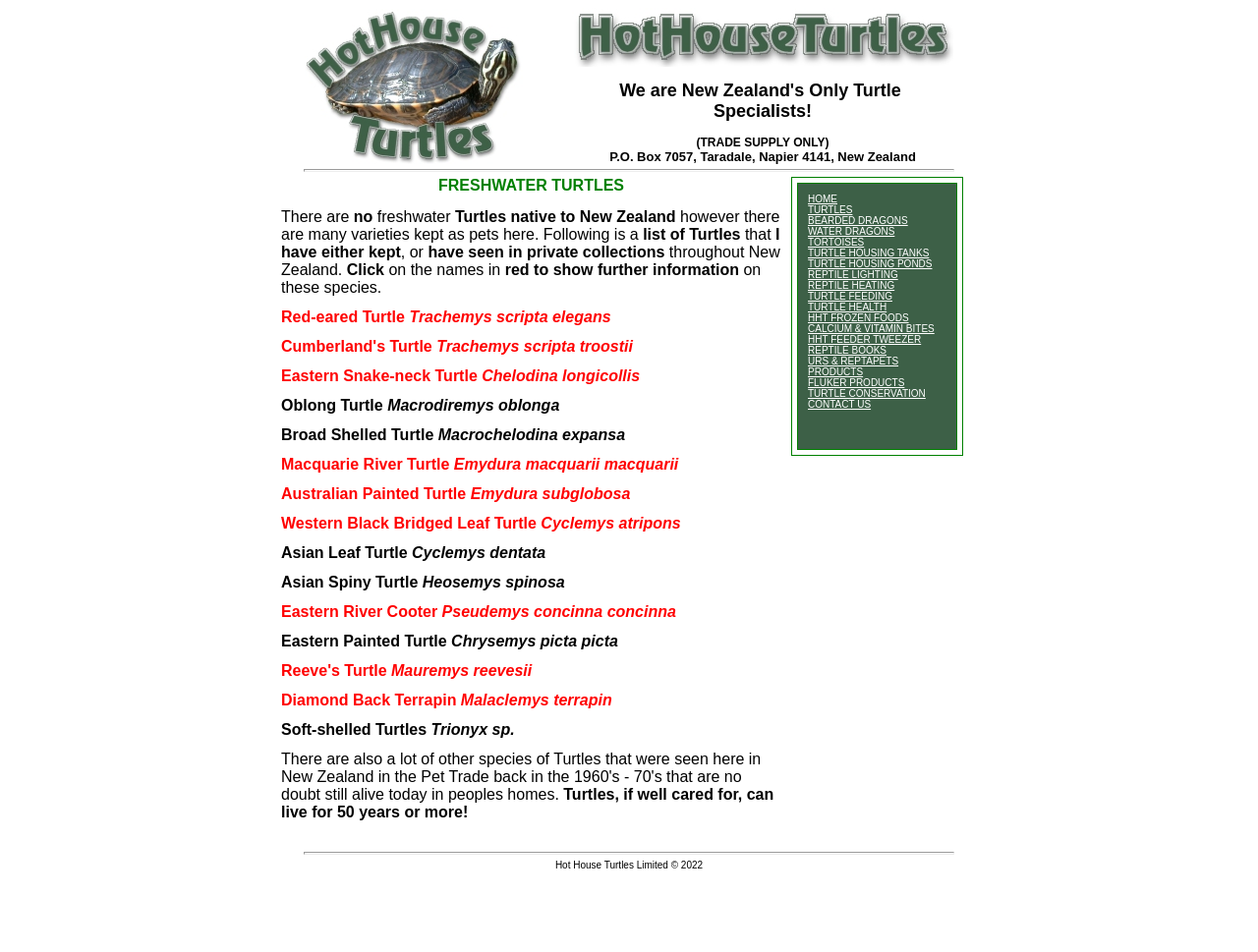Please specify the bounding box coordinates for the clickable region that will help you carry out the instruction: "contact Hot House Turtles".

[0.642, 0.419, 0.692, 0.43]